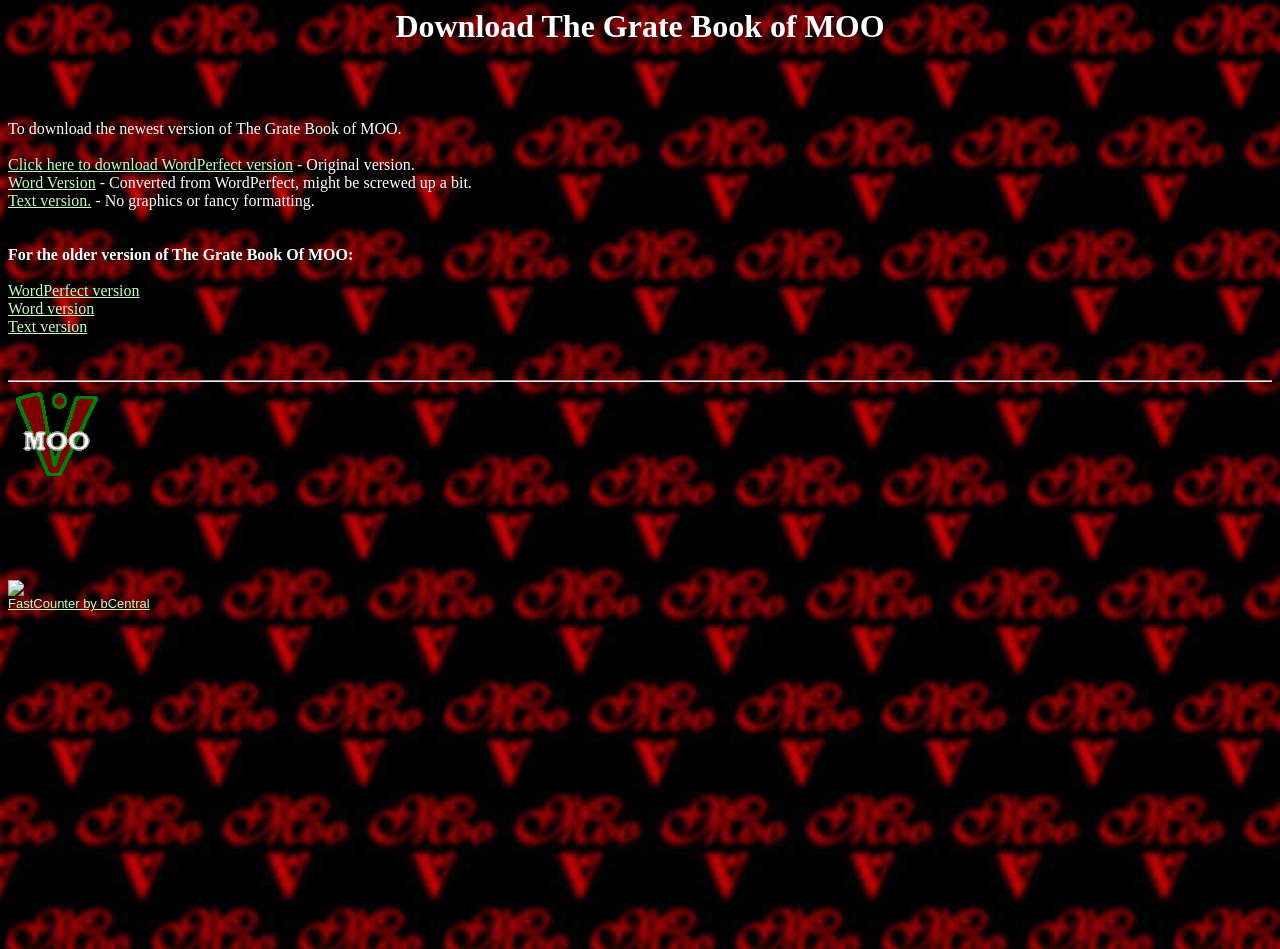Use a single word or phrase to respond to the question:
What is the difference between the original and converted versions?

Formatting